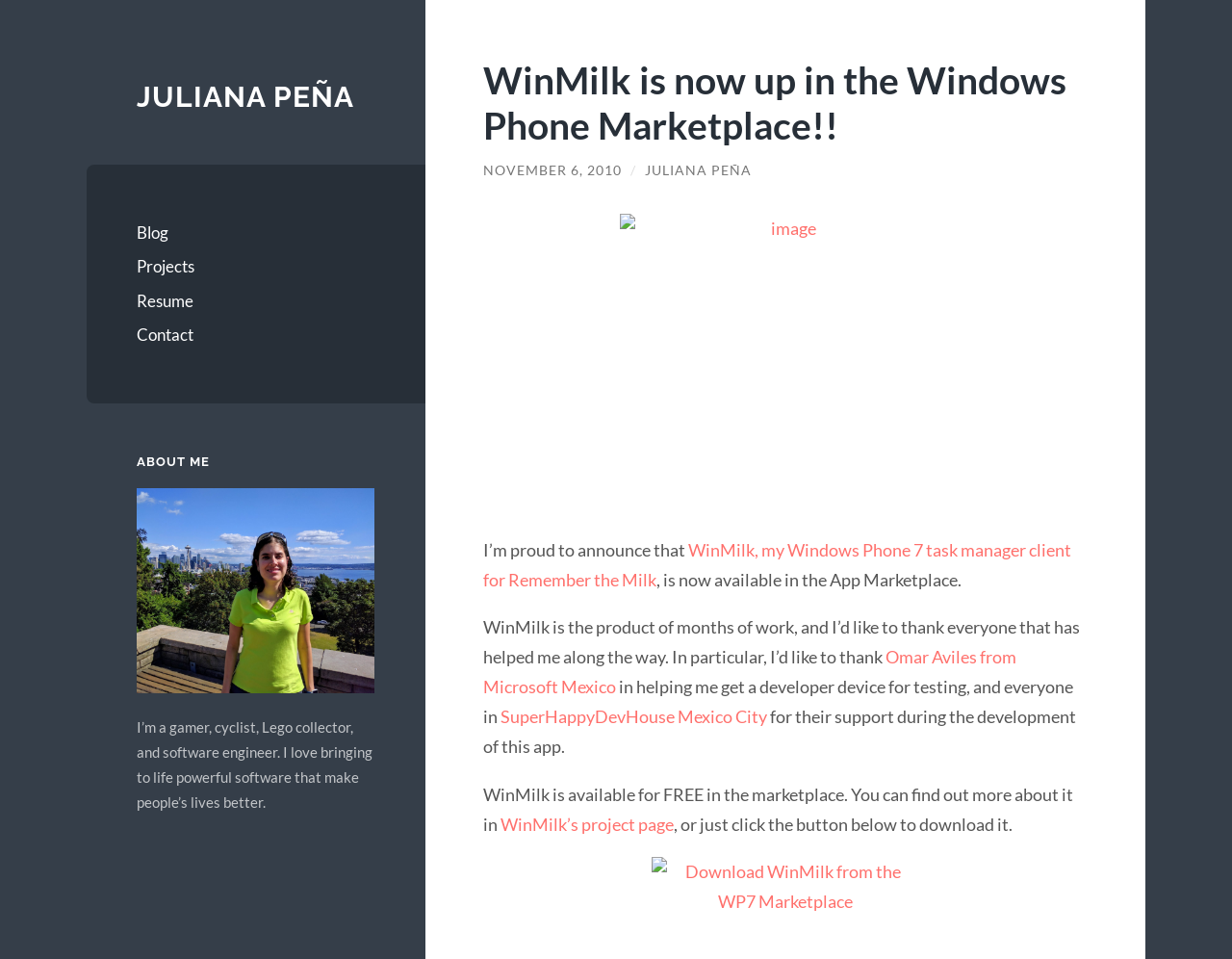Review the image closely and give a comprehensive answer to the question: What is the author's profession?

The author's profession can be inferred from the text 'I’m a gamer, cyclist, Lego collector, and software engineer.' which is located in the 'ABOUT ME' section of the webpage.